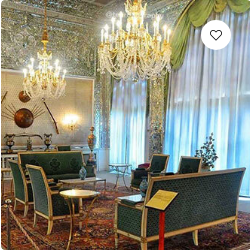Explain in detail what you see in the image.

The image captures an elegantly designed interior space, featuring opulent furnishings and intricate decor. A lavish room is adorned with exquisite chandeliers that illuminate the area, casting a warm glow over the elegant seating arrangements. Plush sofas with rich upholstery complement the ornate elements of the room, which includes stylish tables that provide a sophisticated touch. Large, flowing curtains frame the window, allowing natural light to filter in softly. Subtle decorative items are strategically placed, enhancing the overall aesthetic of luxury and comfort, making it an inviting setting for relaxation or conversation.